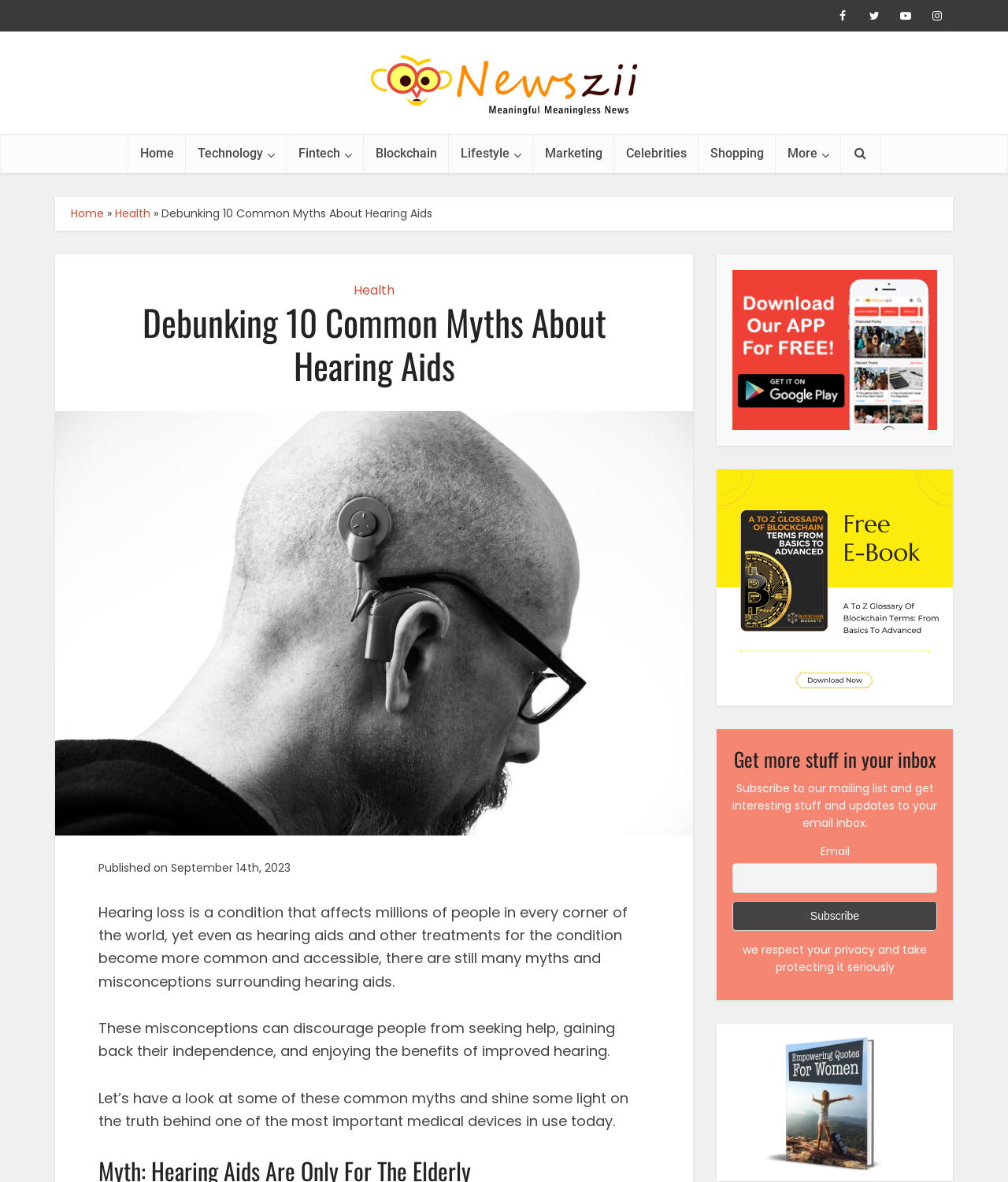Please give a one-word or short phrase response to the following question: 
How many social media links are at the top right corner?

4